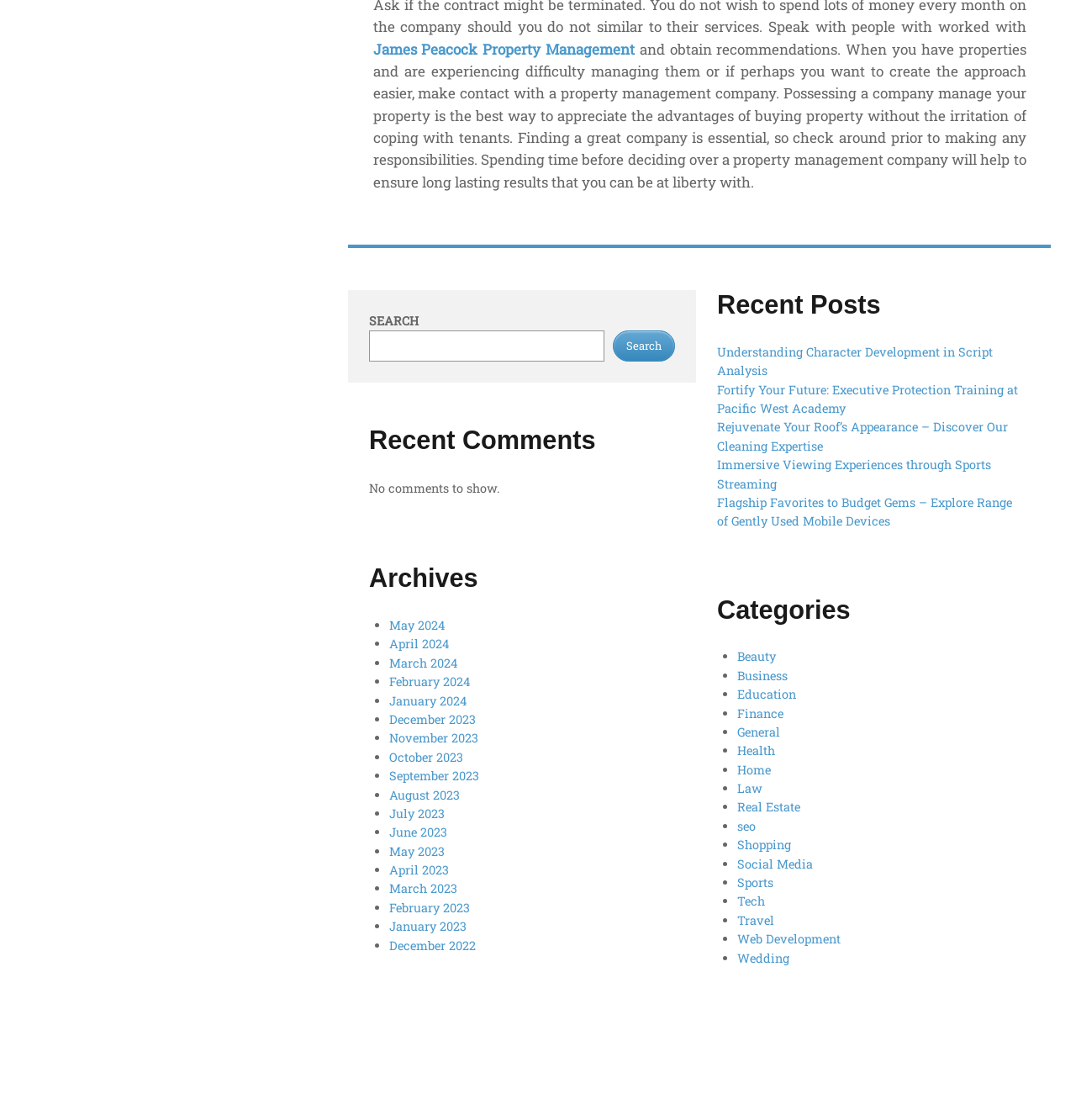Please identify the bounding box coordinates of the region to click in order to complete the given instruction: "Click on a link to a specific month". The coordinates should be four float numbers between 0 and 1, i.e., [left, top, right, bottom].

[0.362, 0.551, 0.413, 0.565]